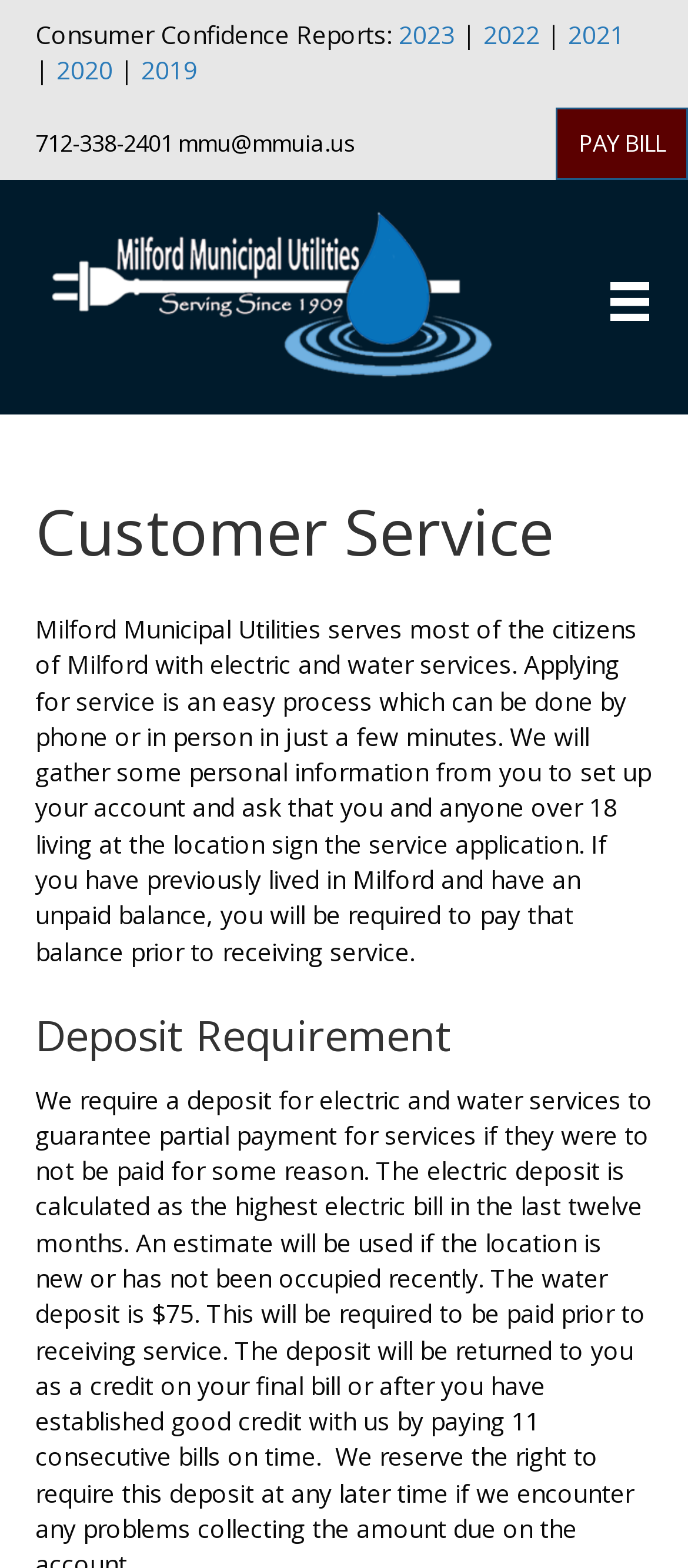Please identify the bounding box coordinates of the element that needs to be clicked to execute the following command: "Email mmu@mmuia.us". Provide the bounding box using four float numbers between 0 and 1, formatted as [left, top, right, bottom].

[0.259, 0.081, 0.518, 0.101]